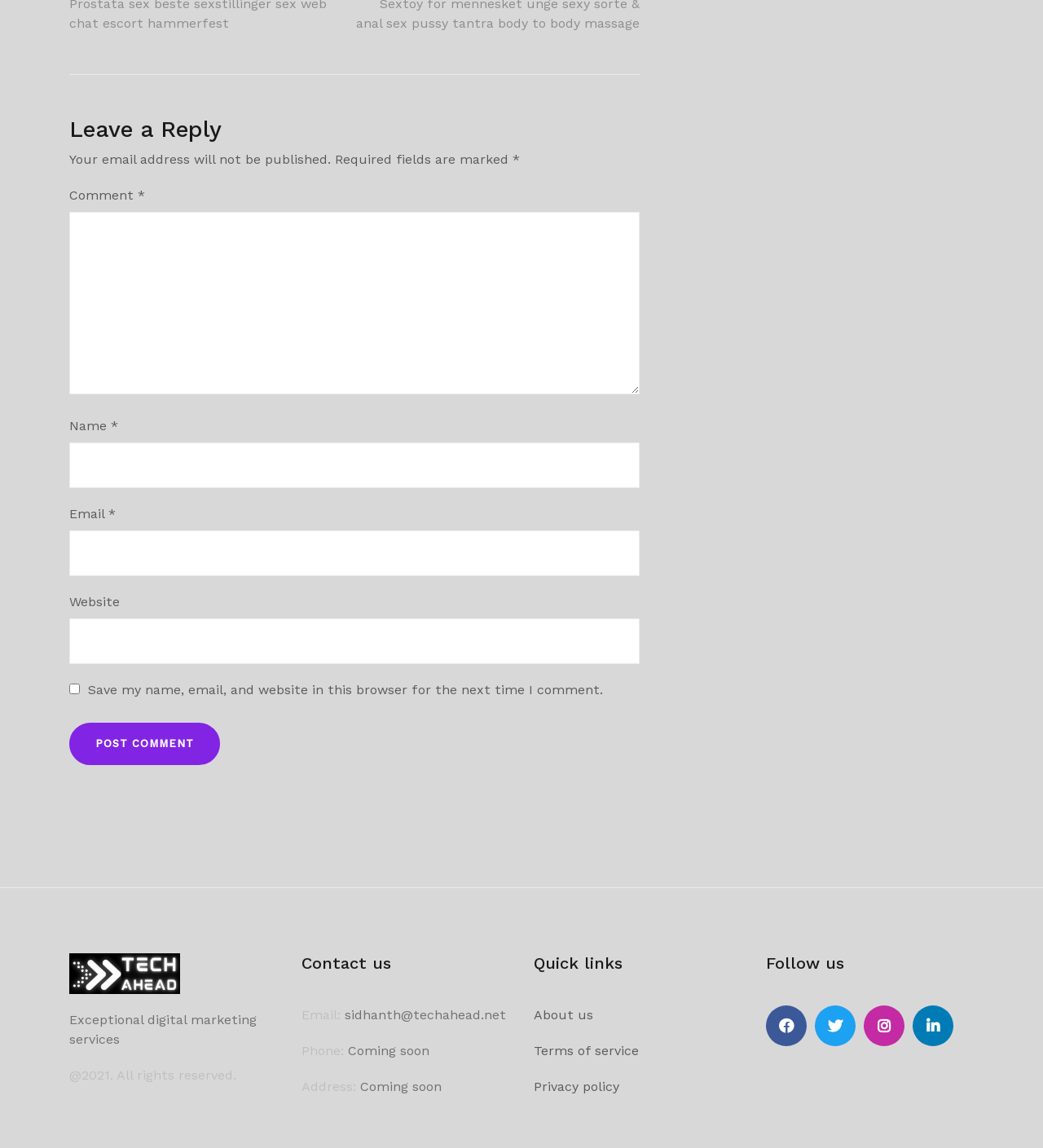Please locate the bounding box coordinates of the element that should be clicked to achieve the given instruction: "Go to Elegant Themes".

None